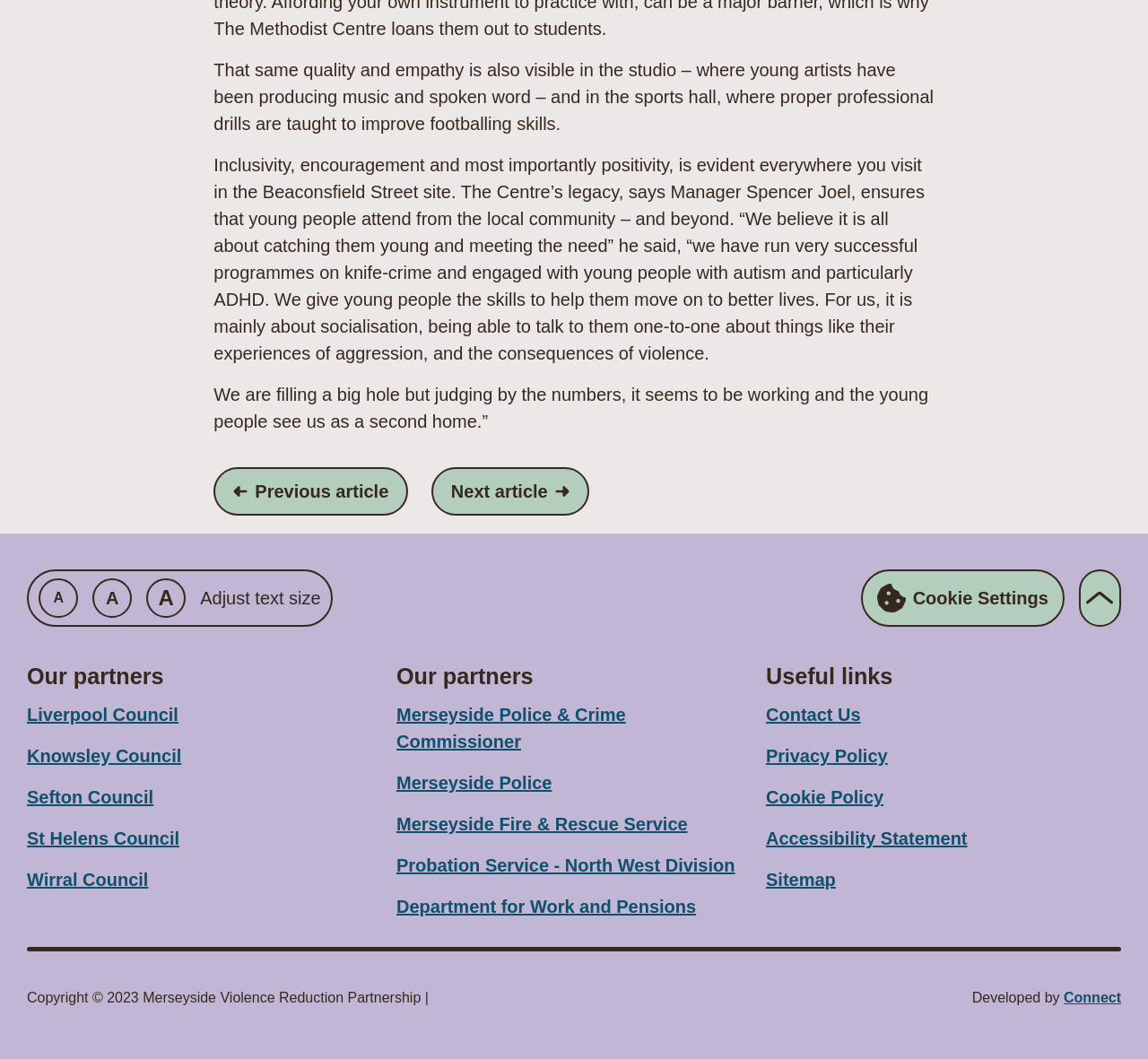Provide a brief response to the question below using a single word or phrase: 
What is the relationship between the Merseyside Violence Reduction Partnership and the local councils?

Partnership